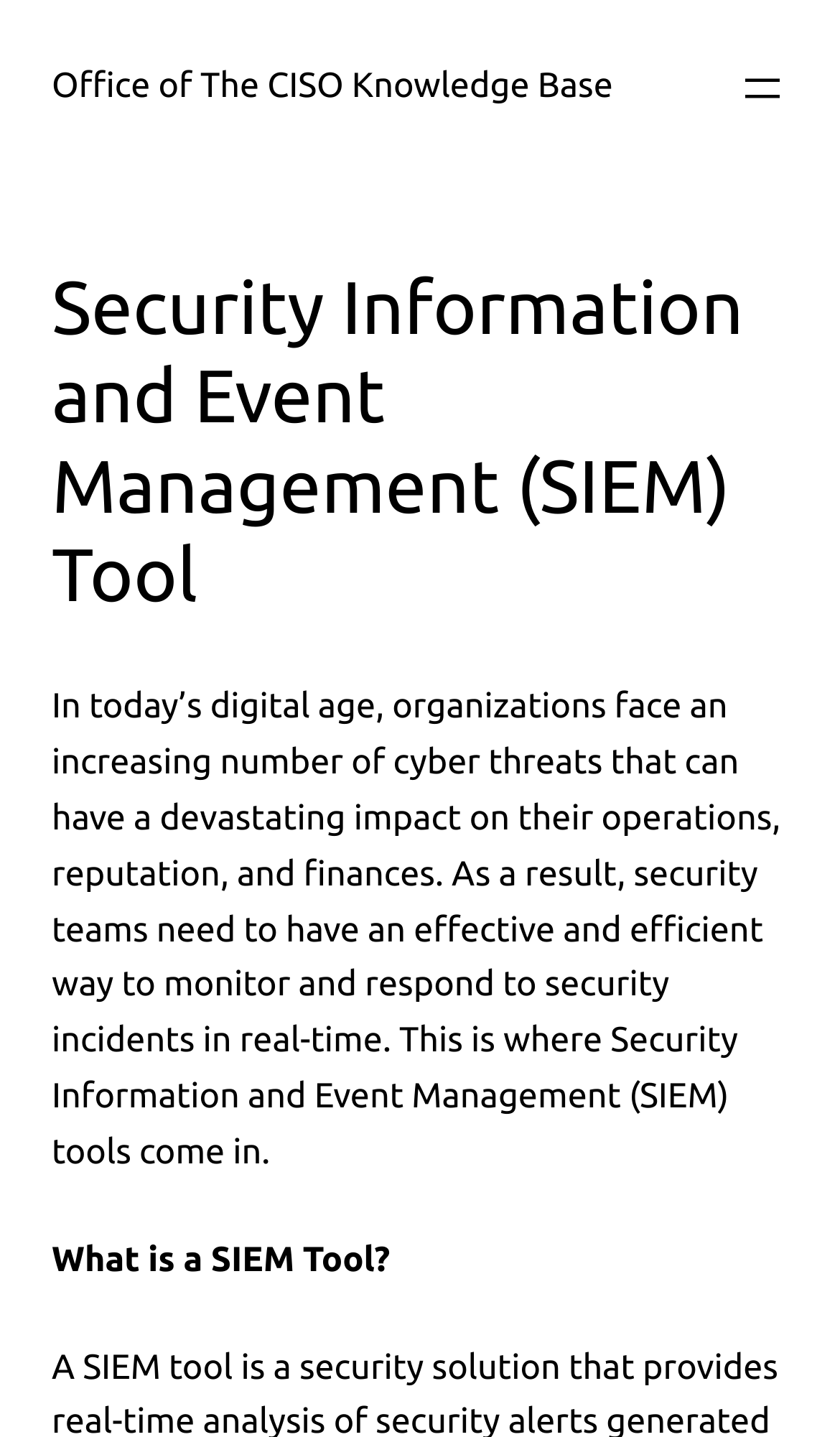Determine the bounding box for the UI element described here: "aria-label="Open menu"".

[0.877, 0.043, 0.938, 0.079]